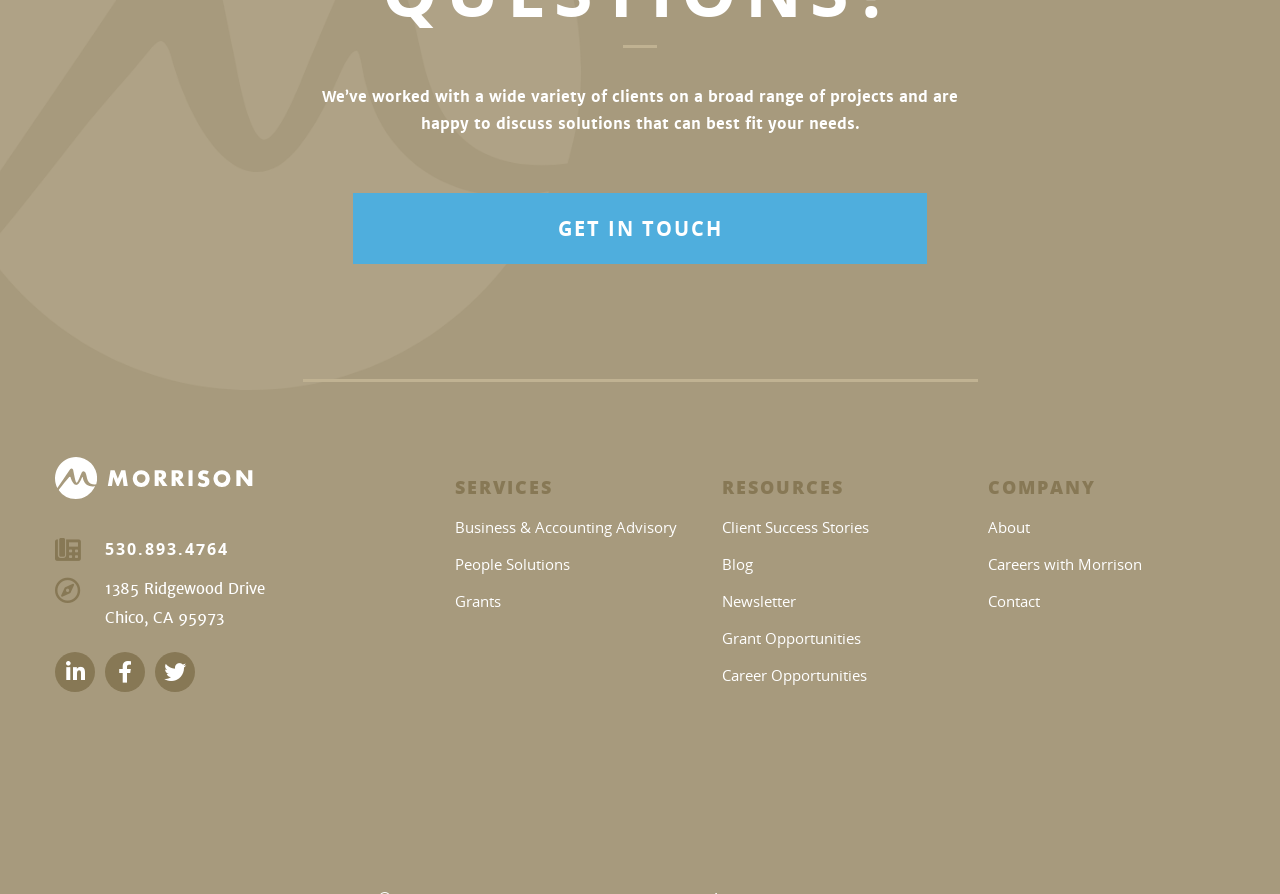Please specify the coordinates of the bounding box for the element that should be clicked to carry out this instruction: "Get in touch with the company". The coordinates must be four float numbers between 0 and 1, formatted as [left, top, right, bottom].

[0.276, 0.216, 0.724, 0.296]